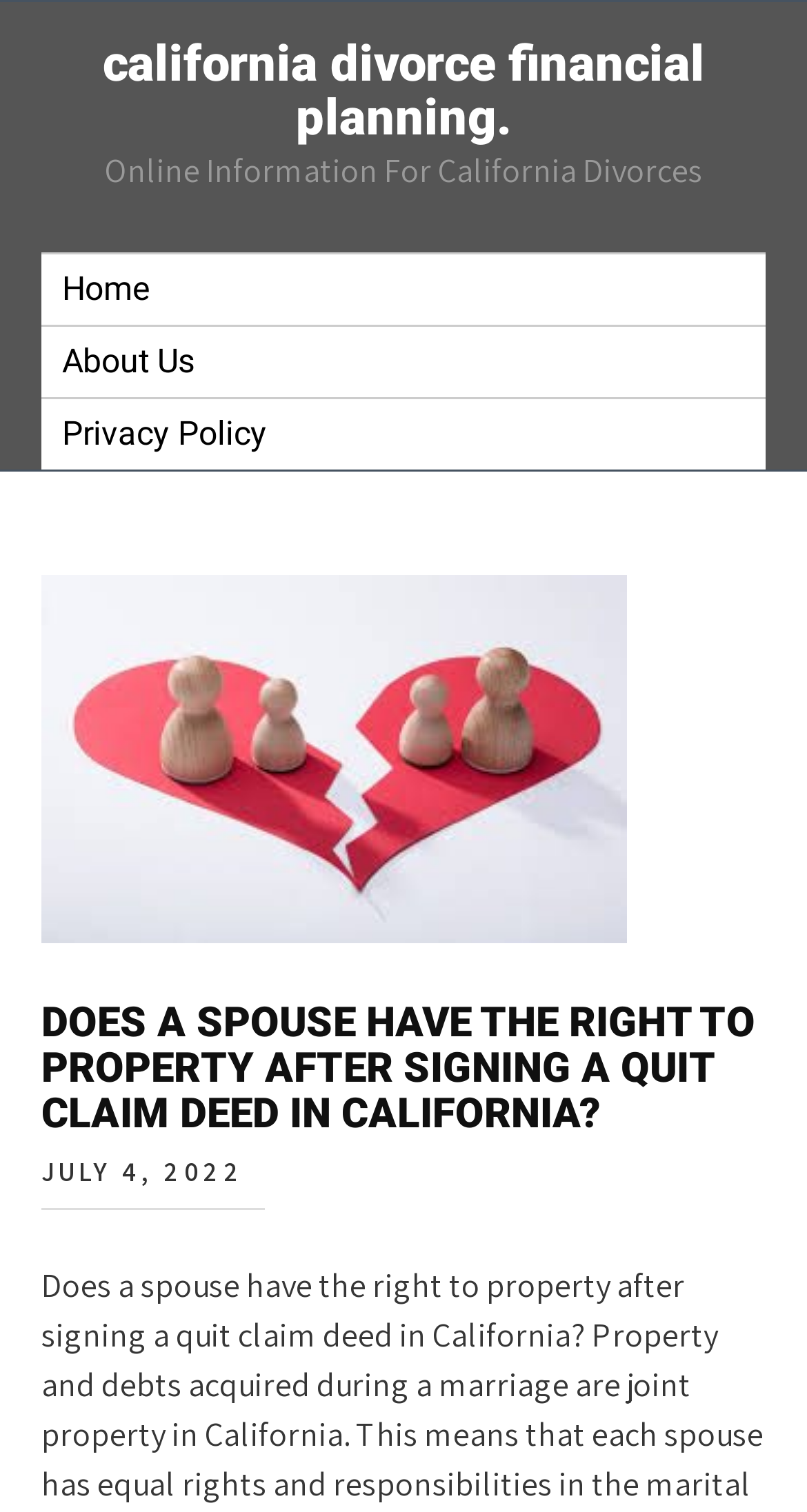Highlight the bounding box of the UI element that corresponds to this description: "About Us".

[0.051, 0.216, 0.949, 0.262]